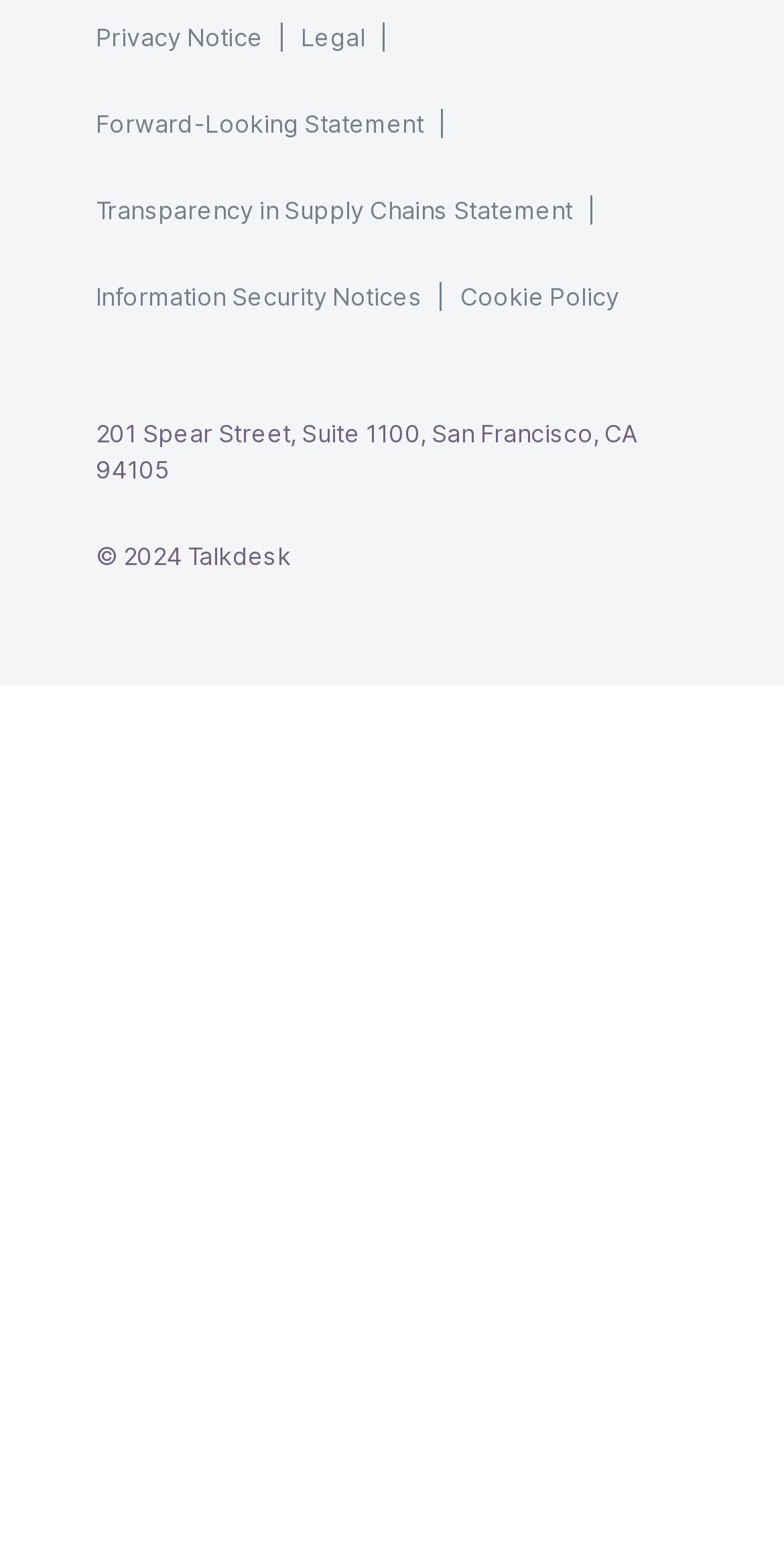Please find the bounding box coordinates for the clickable element needed to perform this instruction: "Check transparency in supply chains statement".

[0.122, 0.123, 0.779, 0.147]